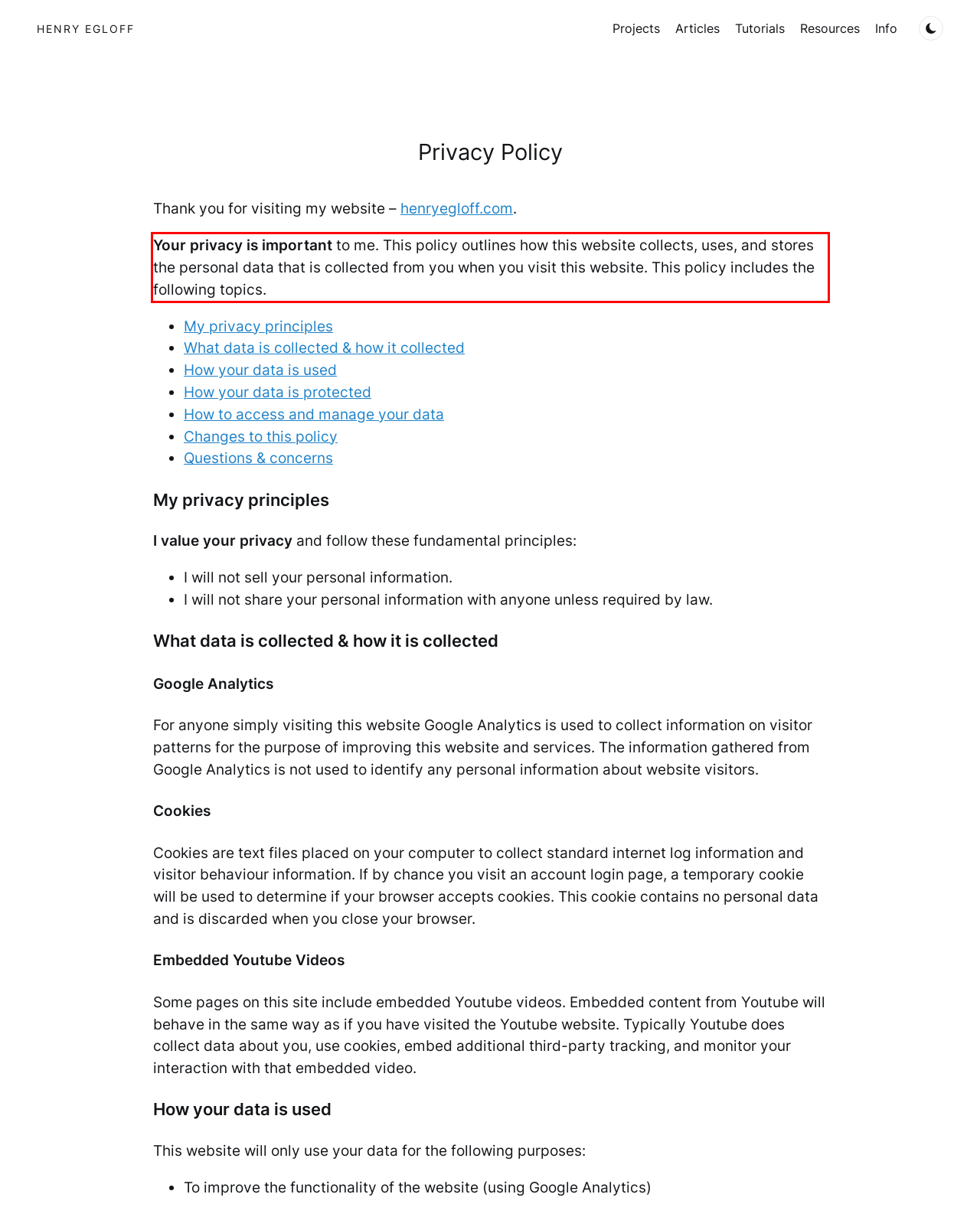Perform OCR on the text inside the red-bordered box in the provided screenshot and output the content.

Your privacy is important to me. This policy outlines how this website collects, uses, and stores the personal data that is collected from you when you visit this website. This policy includes the following topics.